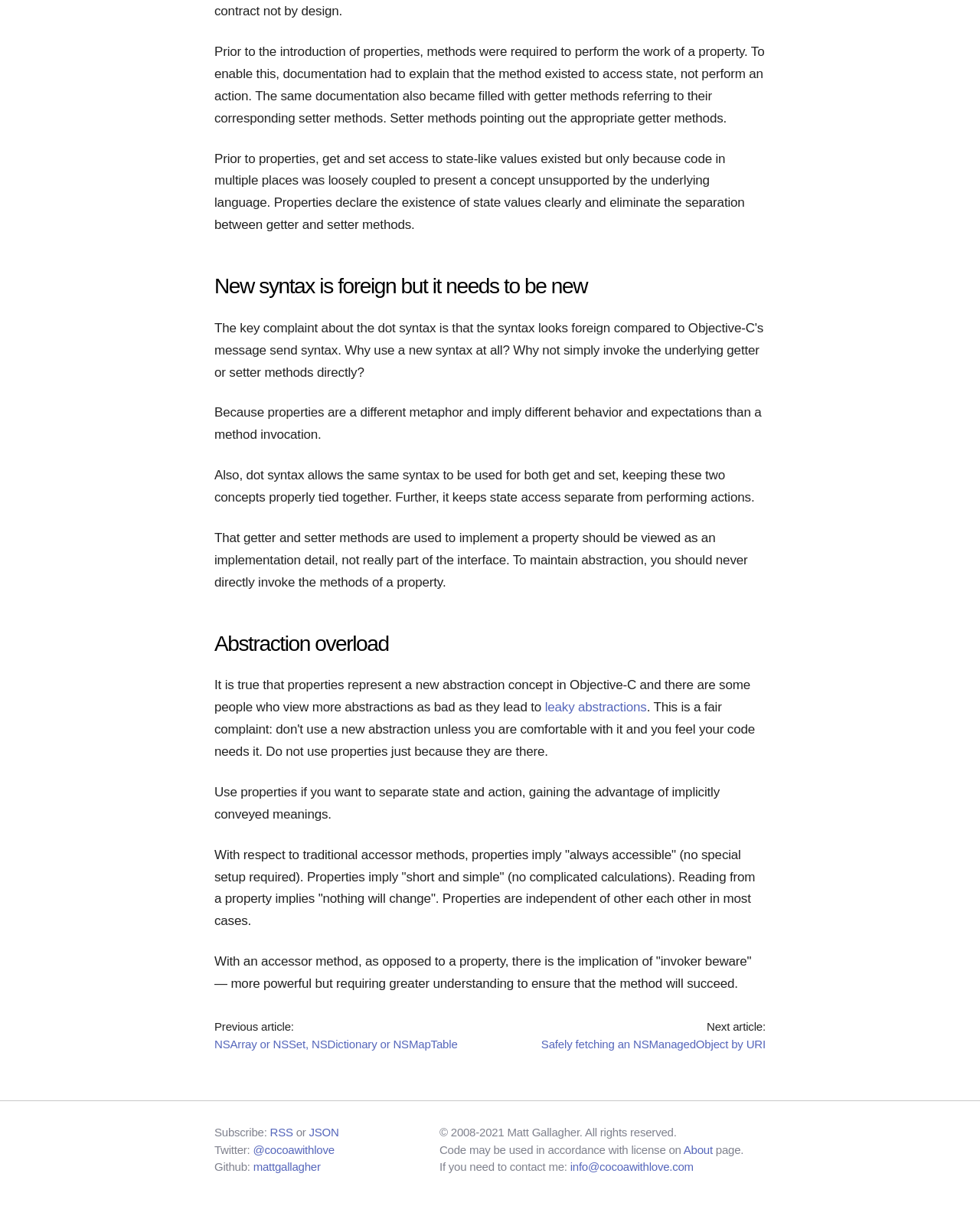What is the main topic of this webpage?
Answer the question in as much detail as possible.

The main topic of this webpage is properties in Objective-C, which is evident from the text content discussing the concept of properties, their advantages, and how they differ from traditional accessor methods.